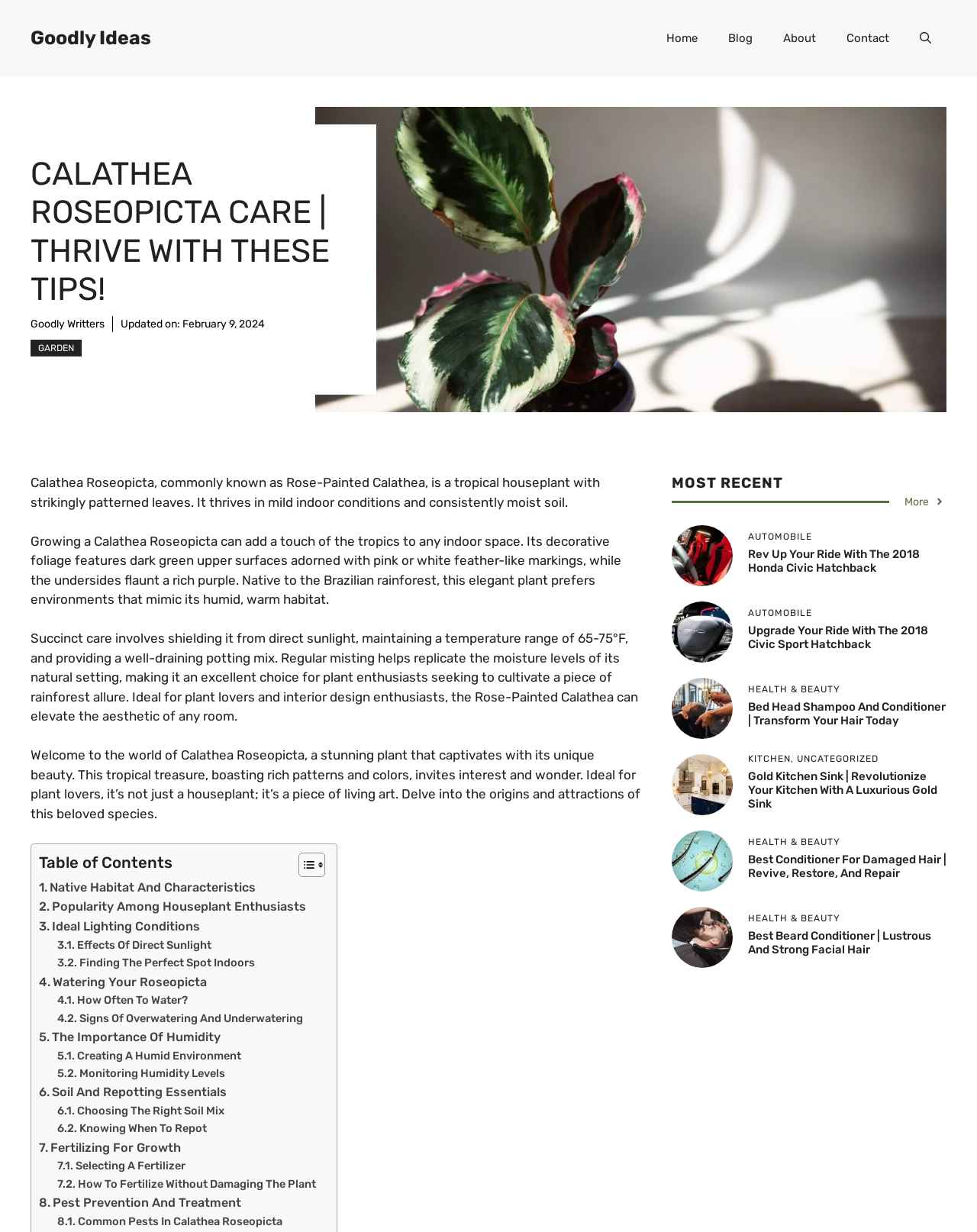What is the topic of the article?
Use the information from the image to give a detailed answer to the question.

The main heading of the article is 'CALATHEA ROSEOPICTA CARE | THRIVE WITH THESE TIPS!' and the content is about the care and characteristics of Calathea Roseopicta, so the topic of the article is Calathea Roseopicta care.